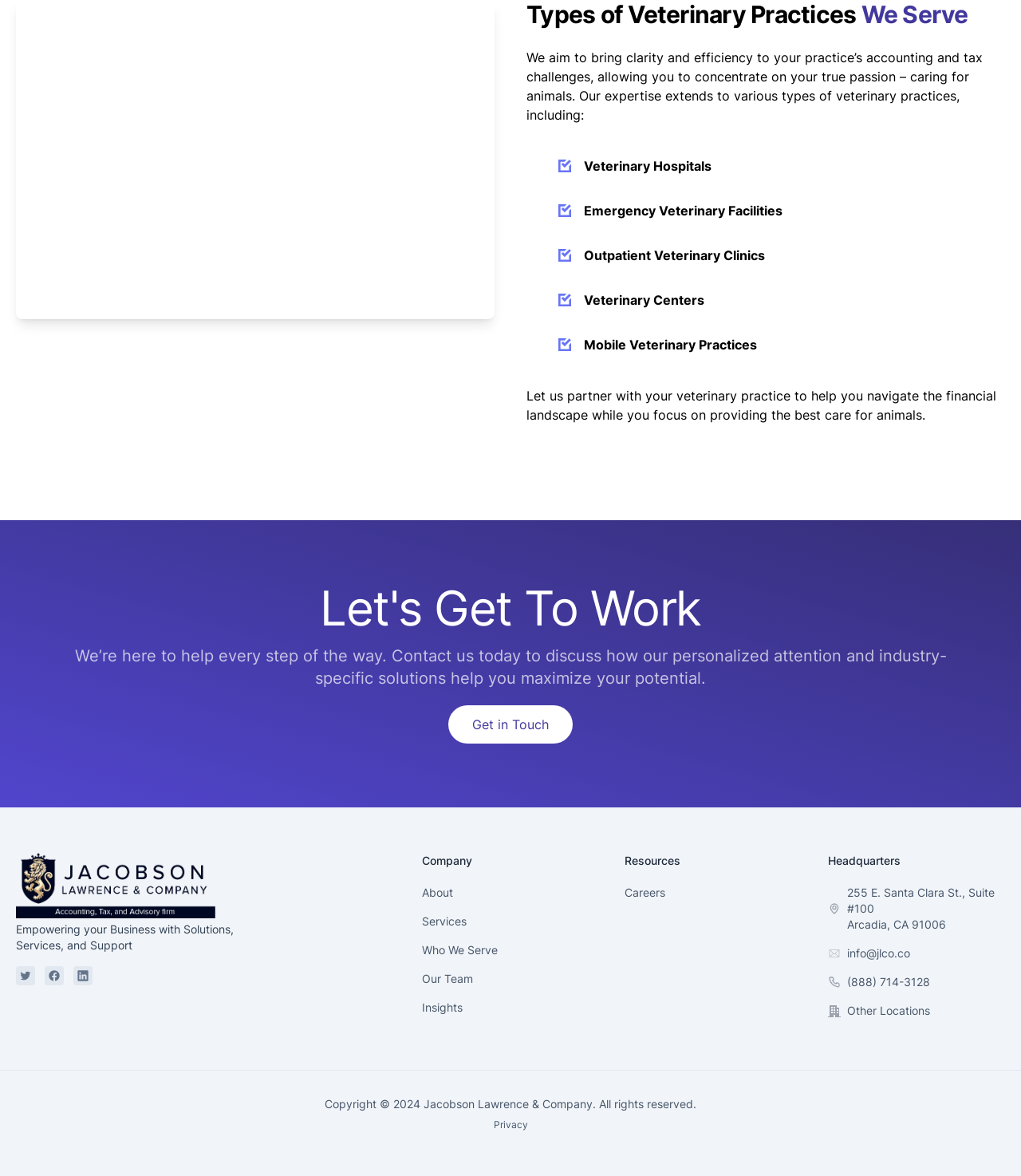What is the company's goal for its clients?
Give a one-word or short-phrase answer derived from the screenshot.

Maximize potential